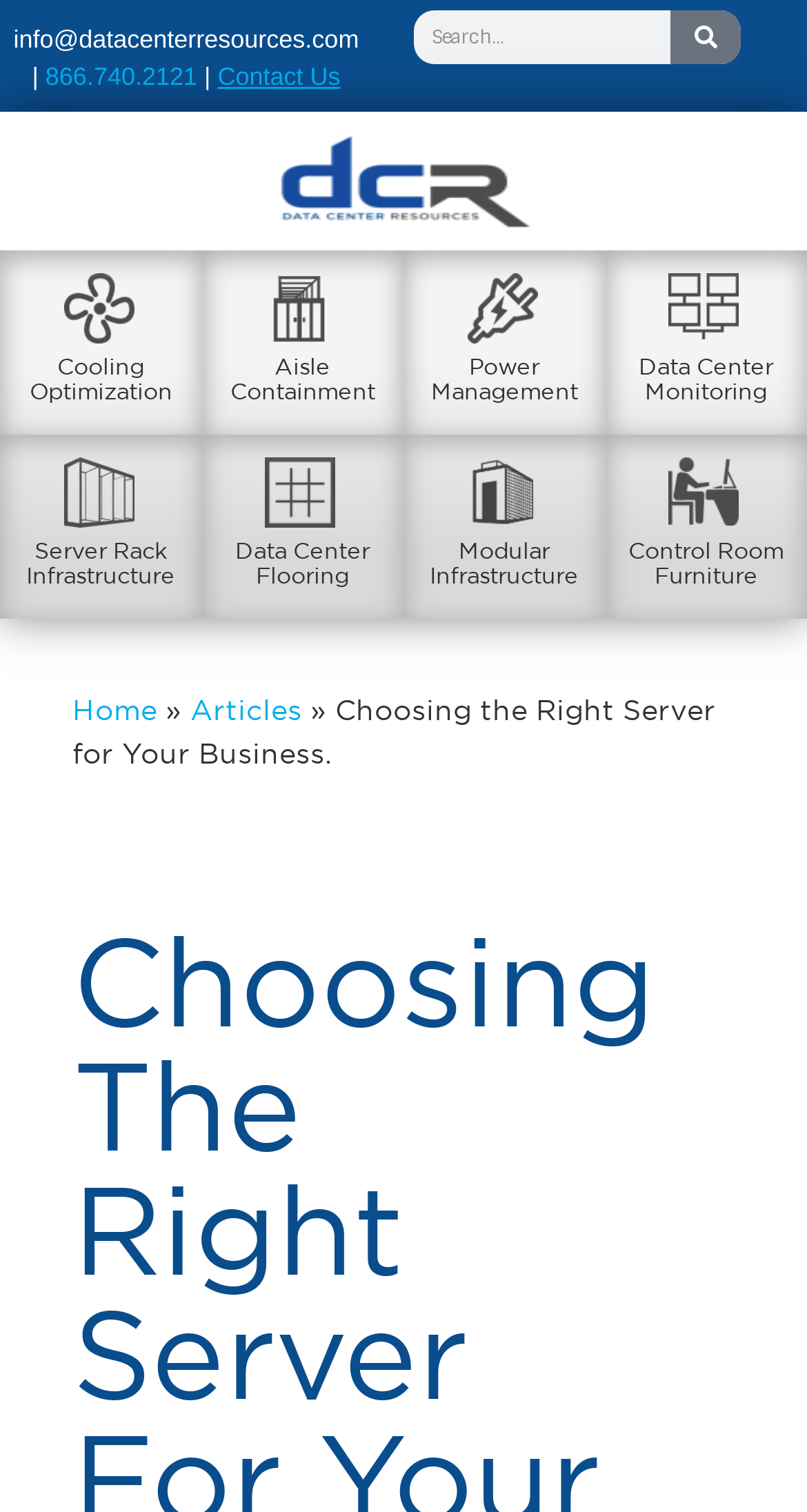What is the phone number to contact the business?
Refer to the image and provide a one-word or short phrase answer.

866.740.2121